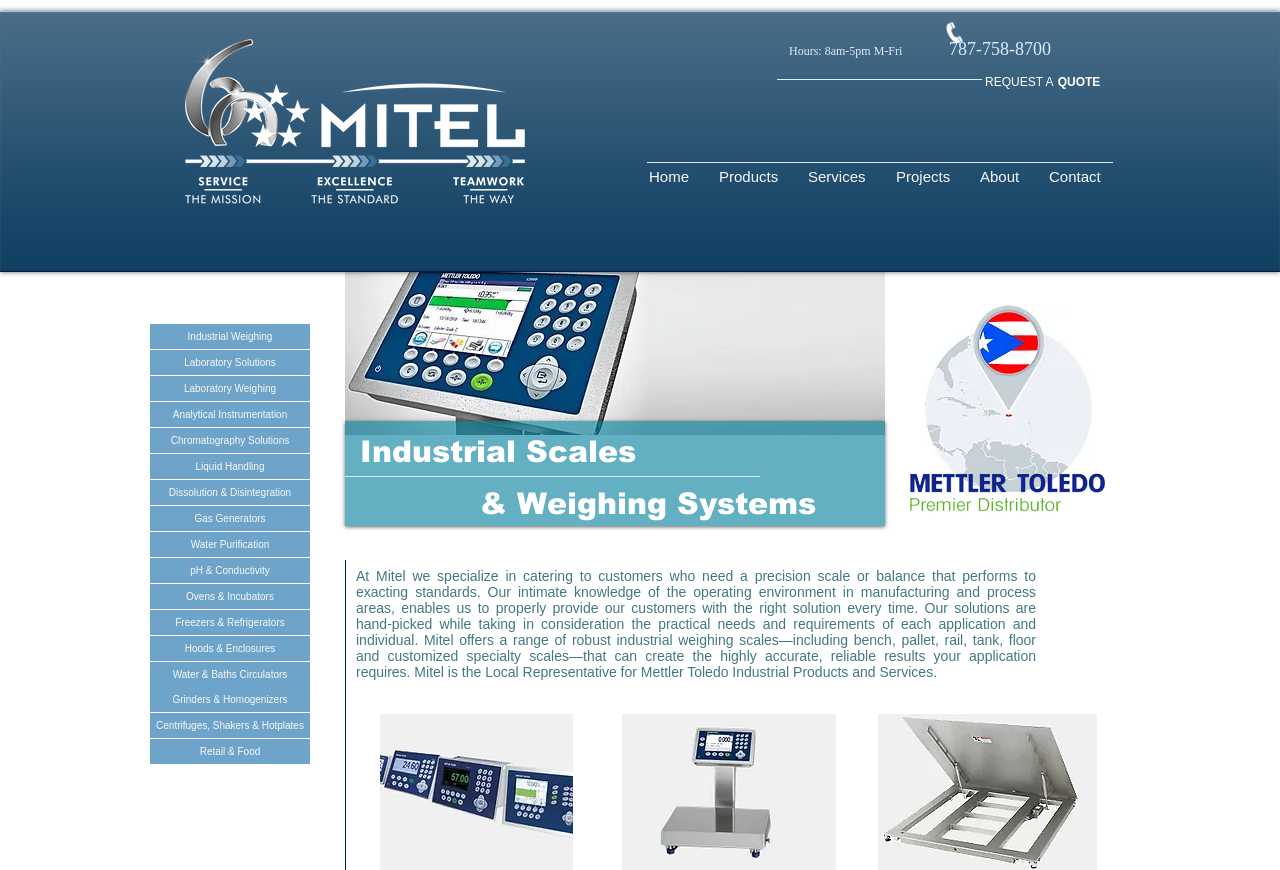Determine the bounding box coordinates for the area that should be clicked to carry out the following instruction: "Visit the 'Home' page".

[0.495, 0.177, 0.55, 0.229]